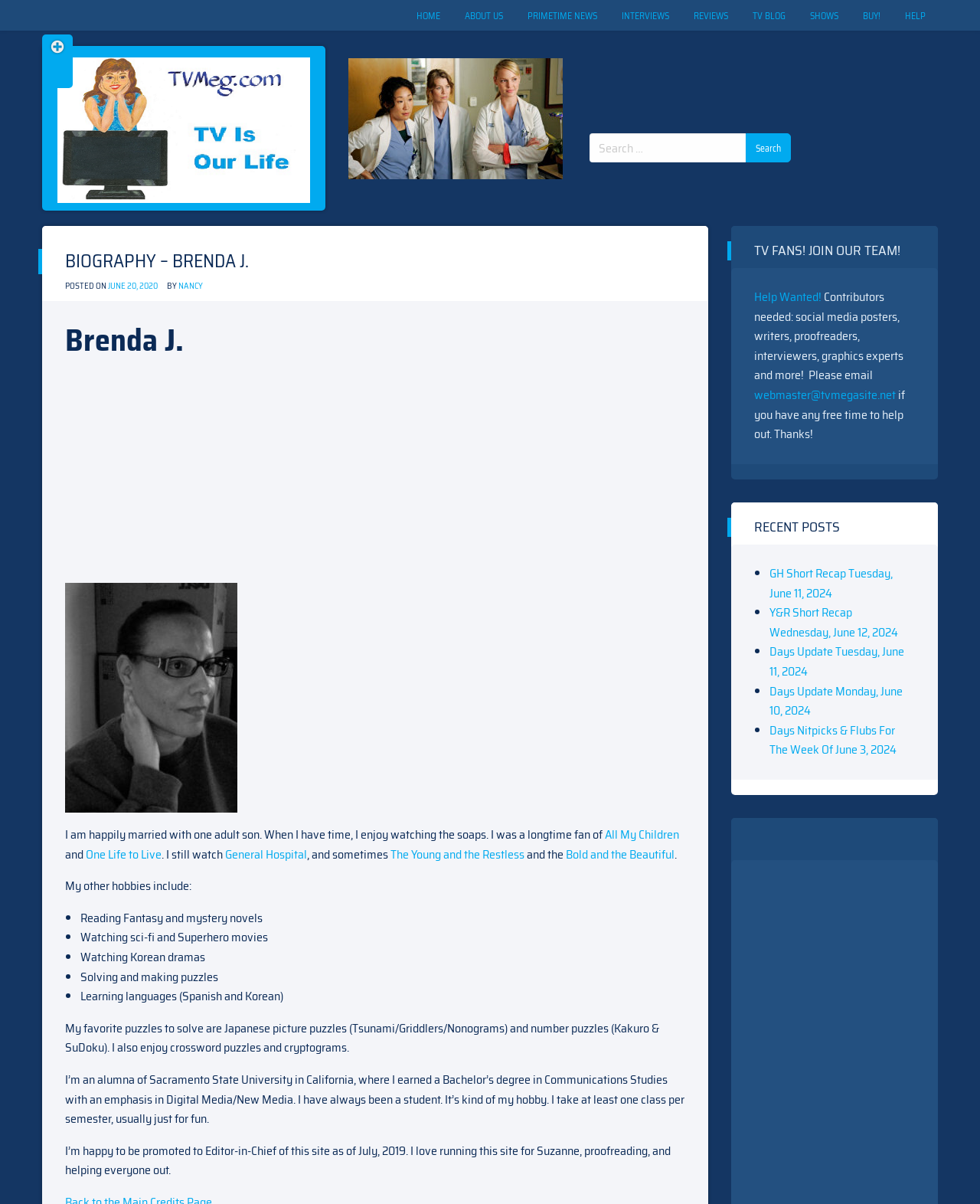Pinpoint the bounding box coordinates of the clickable element needed to complete the instruction: "Search for something". The coordinates should be provided as four float numbers between 0 and 1: [left, top, right, bottom].

[0.602, 0.111, 0.761, 0.135]